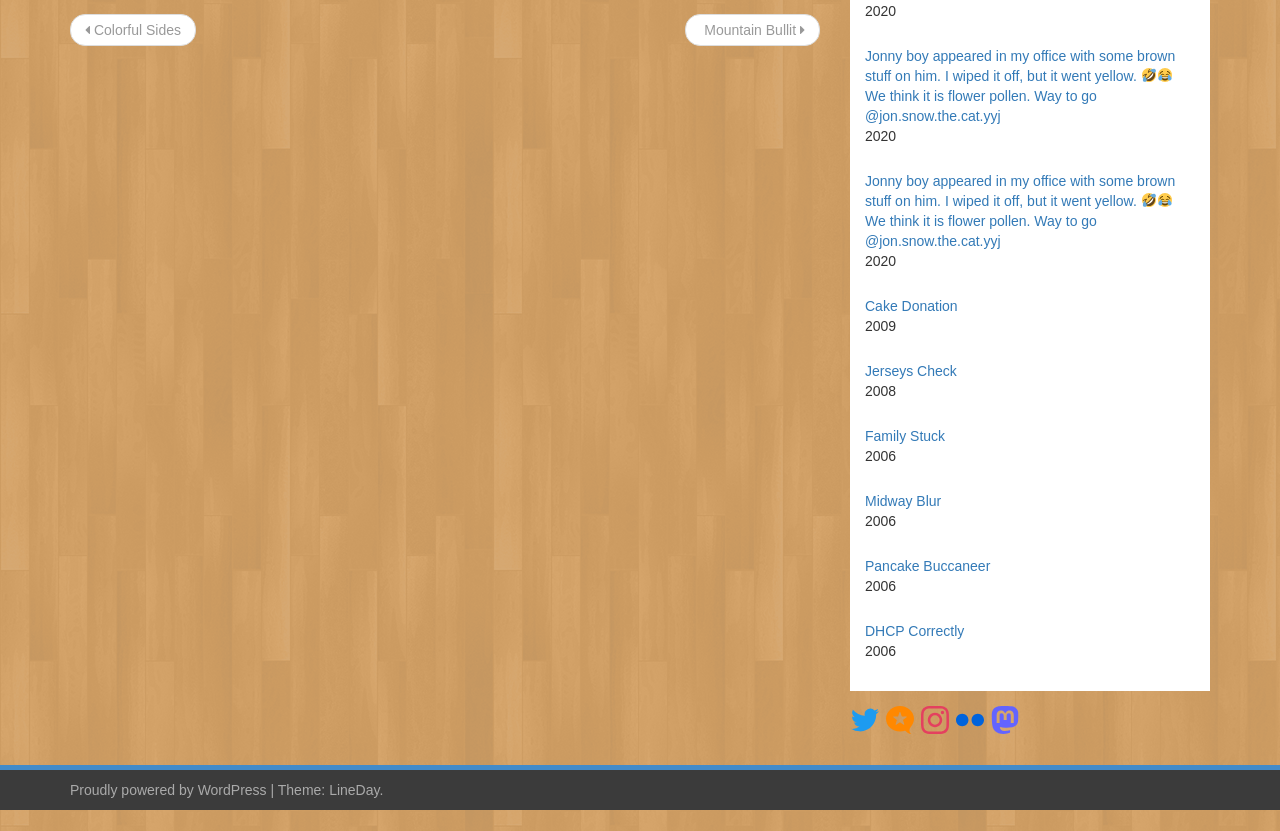Using the given description, provide the bounding box coordinates formatted as (top-left x, top-left y, bottom-right x, bottom-right y), with all values being floating point numbers between 0 and 1. Description: Colorful Sides

[0.066, 0.026, 0.141, 0.046]